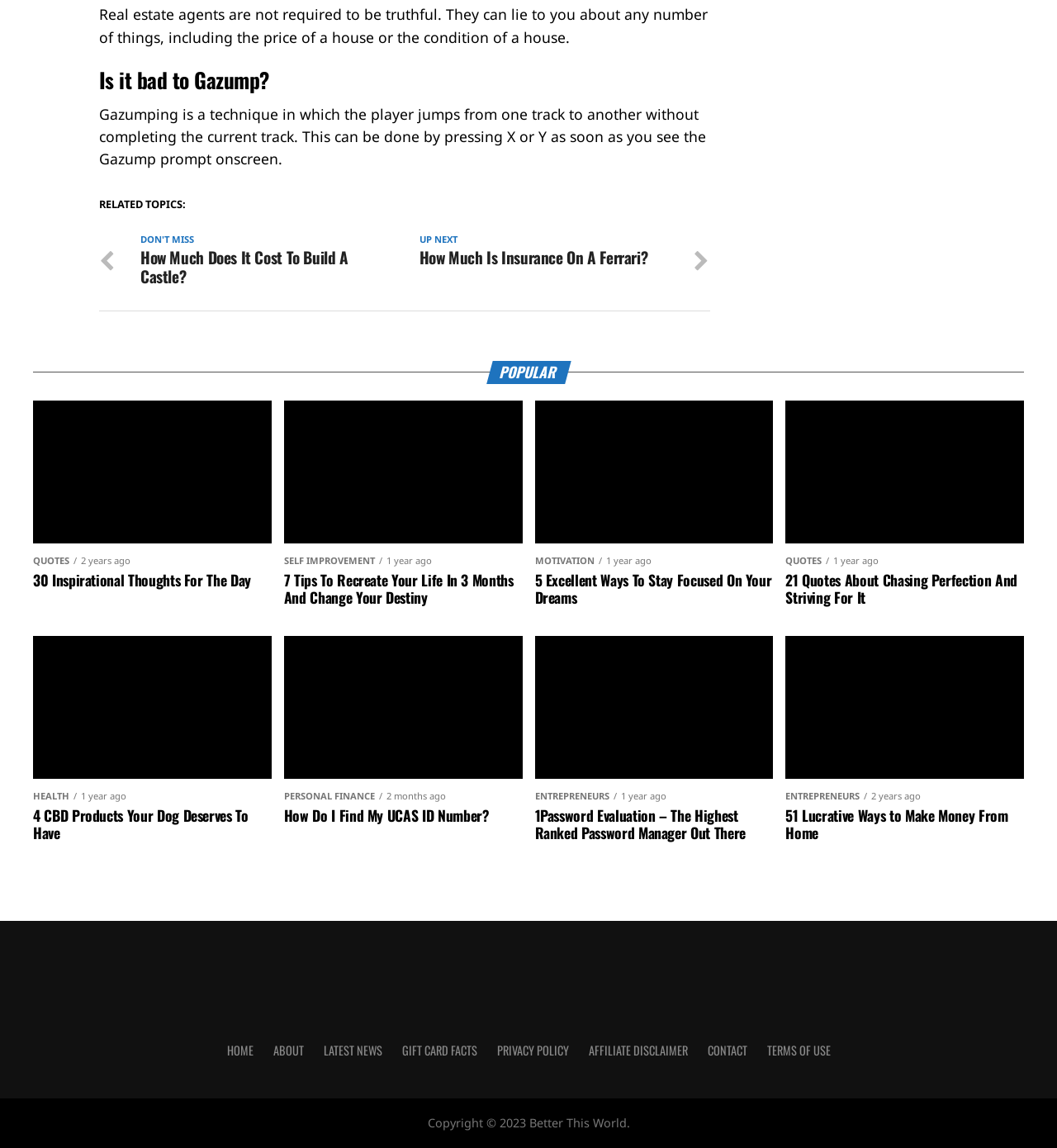What is gazumping?
From the screenshot, provide a brief answer in one word or phrase.

A technique to jump from one track to another